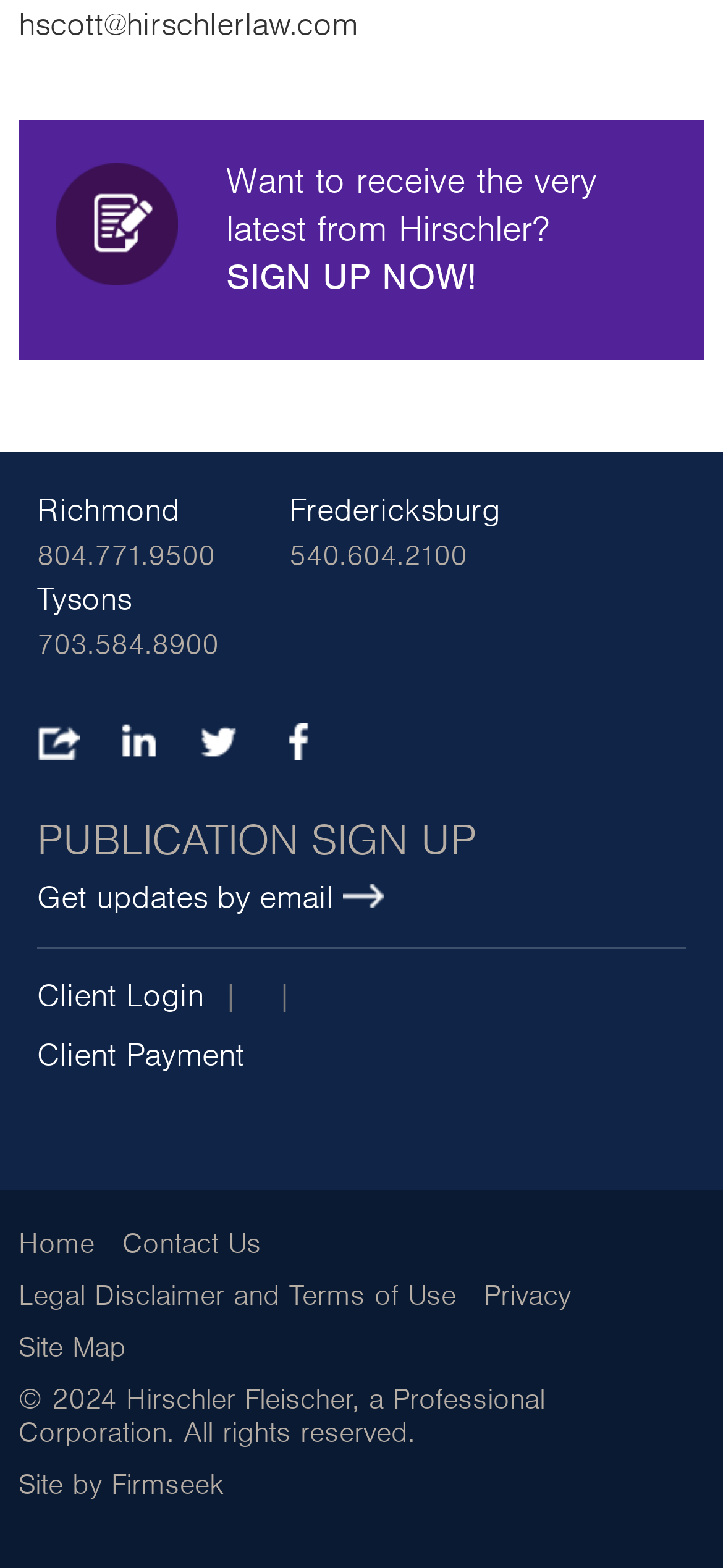Please find and report the bounding box coordinates of the element to click in order to perform the following action: "Log in to the client area". The coordinates should be expressed as four float numbers between 0 and 1, in the format [left, top, right, bottom].

[0.051, 0.617, 0.282, 0.655]